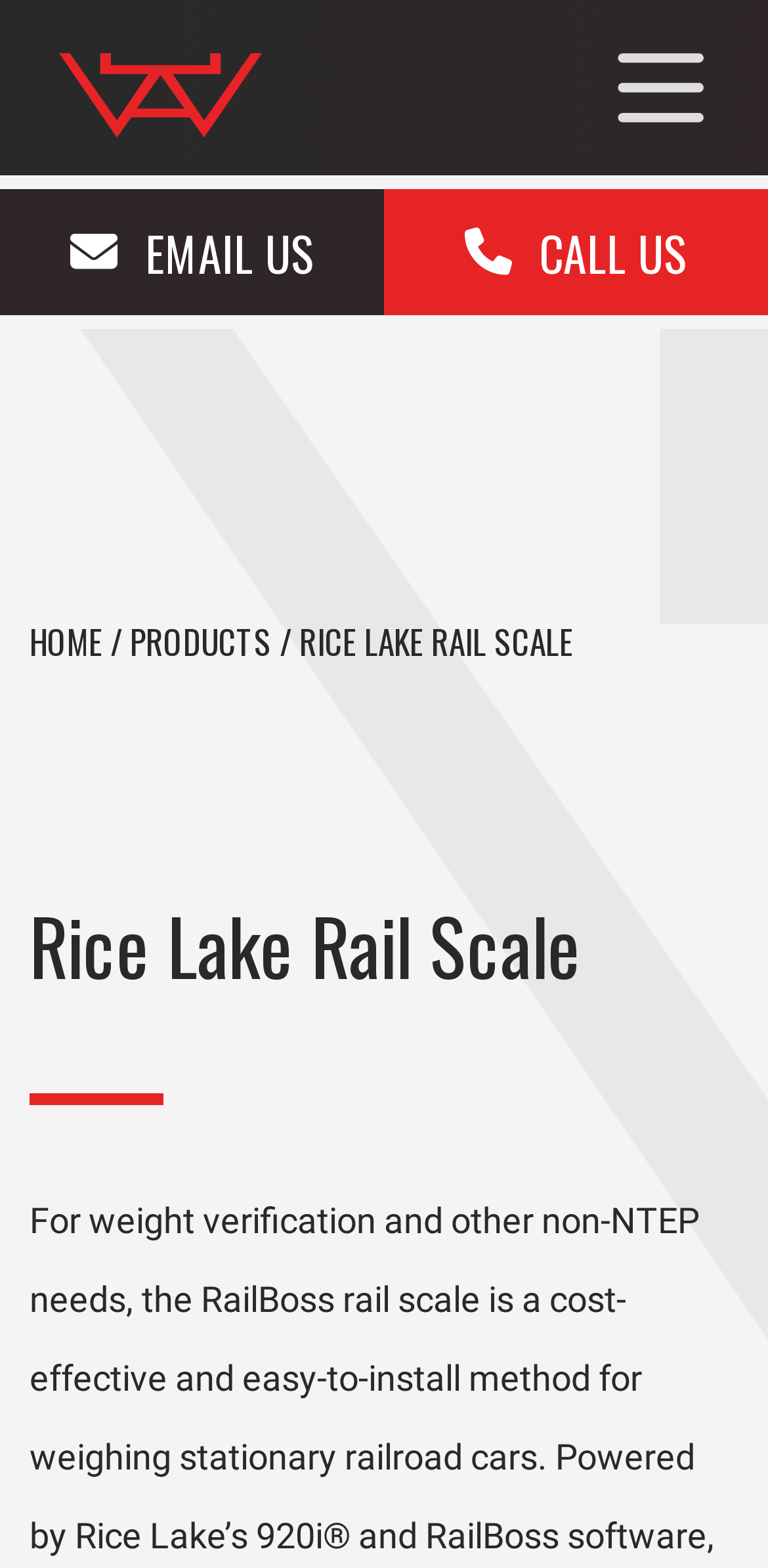Is there a logo image?
Kindly answer the question with as much detail as you can.

There is a logo image at the top left corner of the page, which is represented by the 'cropped-favicon-1.png' image.